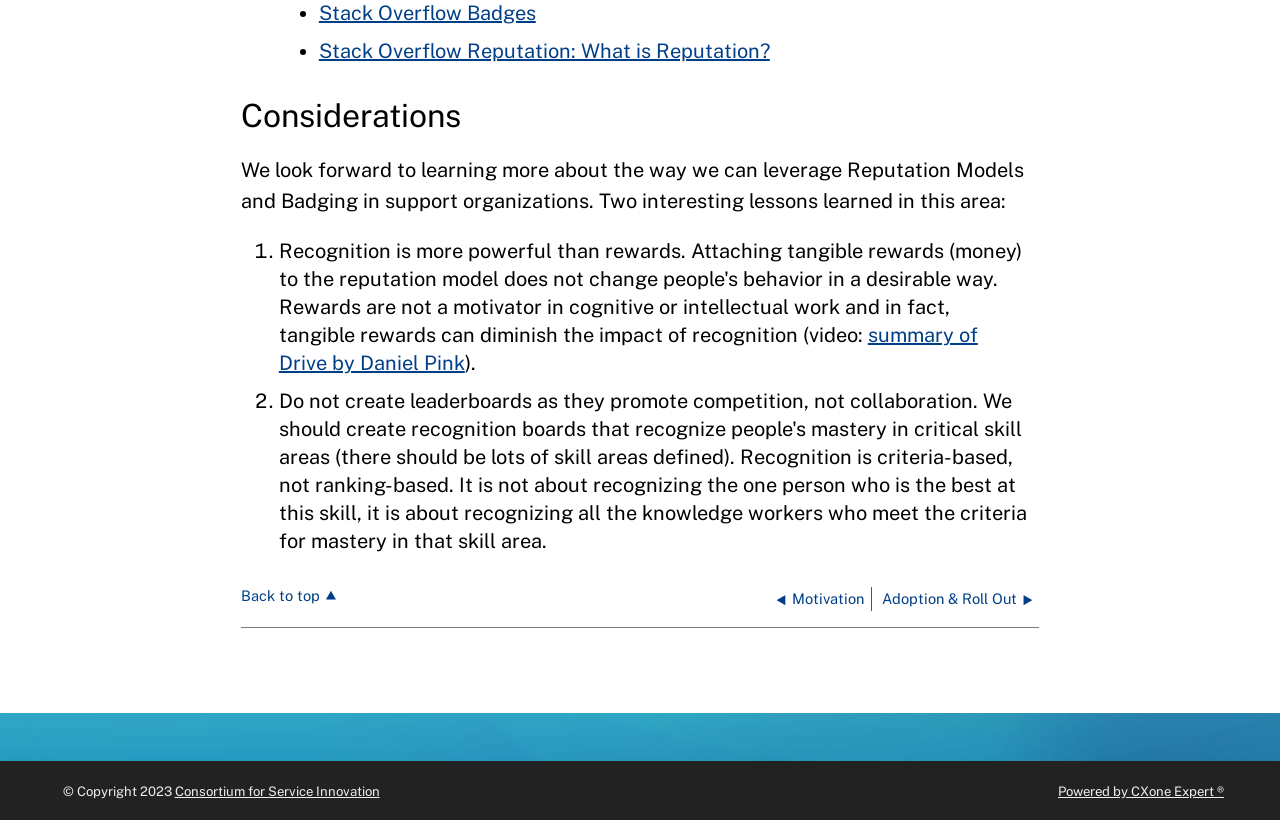How many lessons learned are mentioned on the webpage?
From the image, respond with a single word or phrase.

Two